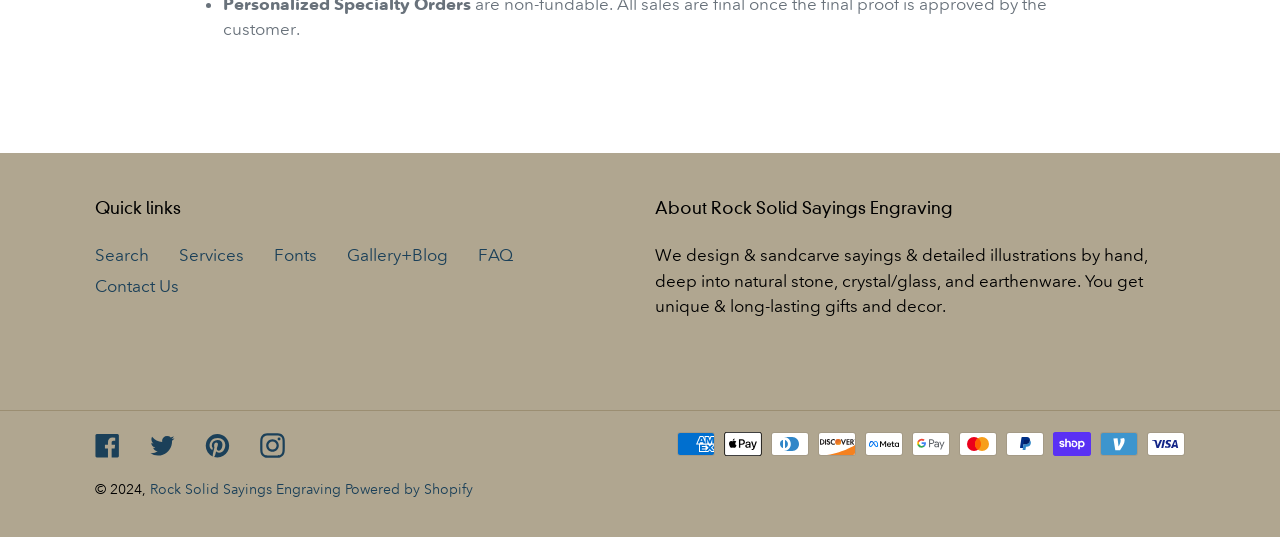Analyze the image and provide a detailed answer to the question: What social media platforms are linked?

The social media platforms linked can be found in the links 'Facebook', 'Twitter', 'Pinterest', and 'Instagram' at the bottom of the page, which are described by 'a11y-external-message'.